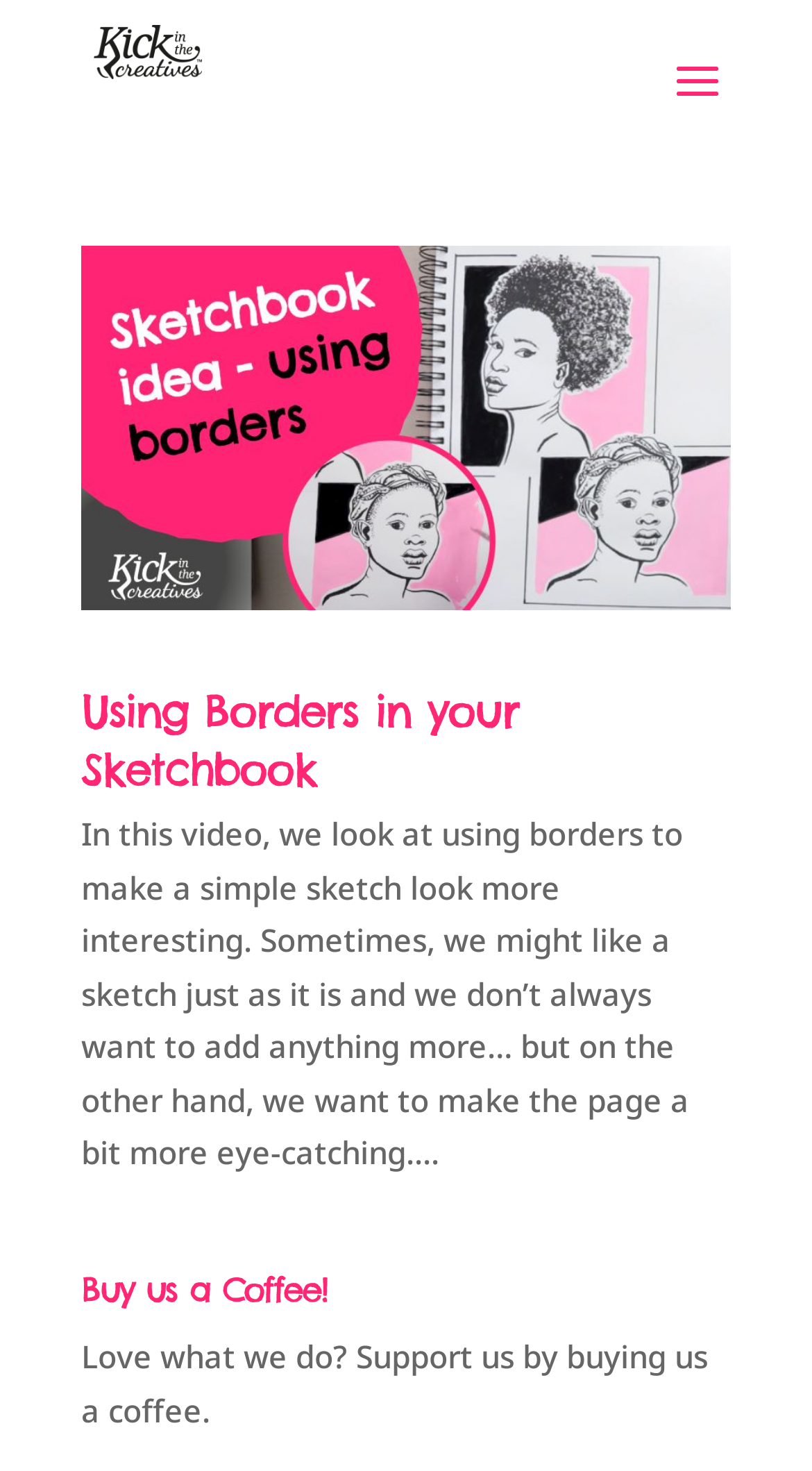Find the bounding box coordinates of the UI element according to this description: "Using Borders in your Sketchbook".

[0.1, 0.465, 0.638, 0.542]